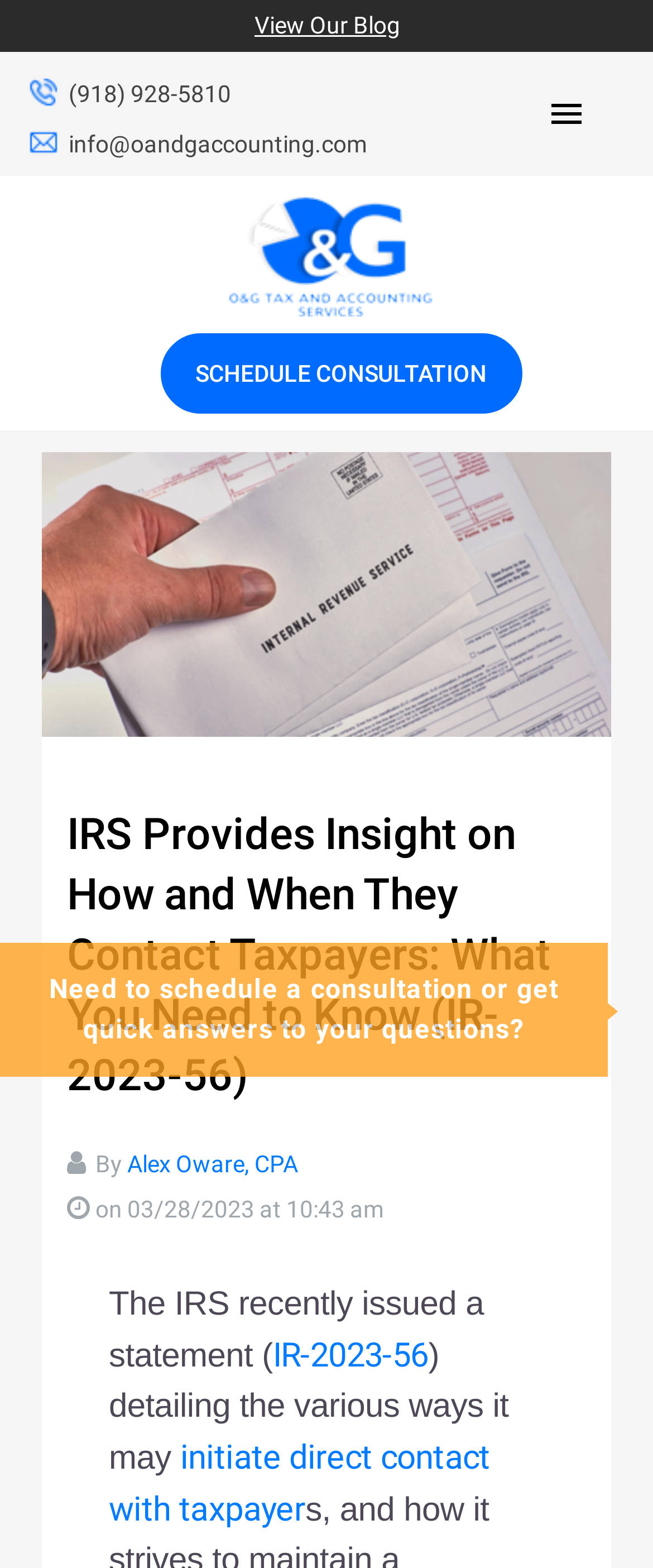What is the email address to contact O&G Tax and Accounting?
Please provide a single word or phrase as your answer based on the screenshot.

info@oandgaccounting.com